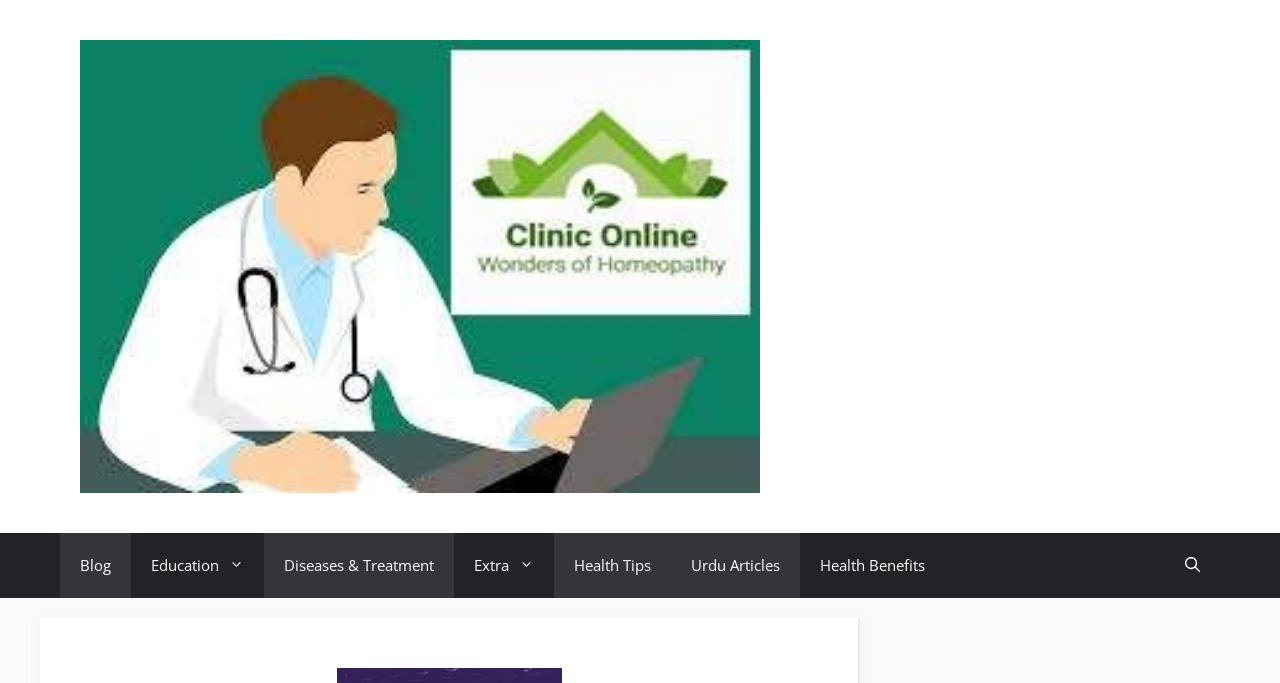Given the element description: "Diseases & Treatment", predict the bounding box coordinates of the UI element it refers to, using four float numbers between 0 and 1, i.e., [left, top, right, bottom].

[0.206, 0.78, 0.355, 0.875]